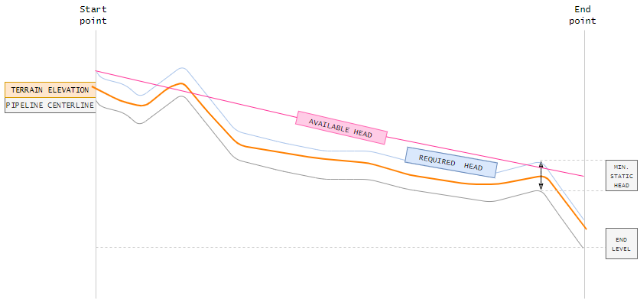Provide an in-depth description of the image you see.

The image illustrates a gravity flow profile, showcasing the relationship between different heads along a pipeline from the starting point to the endpoint. The graph features various colored lines representing critical parameters: 

1. **Terrain Elevation**: Shown by the orange line, indicating the varying height of the land over which the pipeline runs.
2. **Pipeline Centerline**: Depicted by the blue line, reflecting the pipeline's position against the terrain.
3. **Available Head**: Highlighted in pink, this area represents the potential energy available for fluid flow.
4. **Required Head**: Illustrated in blue, this section indicates the necessary energy needed for the fluid to flow effectively.

Key markers denote the starting and ending points of the flow profile, with annotations providing context on the end static head and end level. The graph emphasizes the sections where the available head meets or exceeds the required head, crucial for determining the feasibility of the flow, particularly noting where constraint violations may occur as indicated in the accompanying text. This visual representation serves as a valuable tool for engineers assessing the hydraulic suitability of the pipeline system.